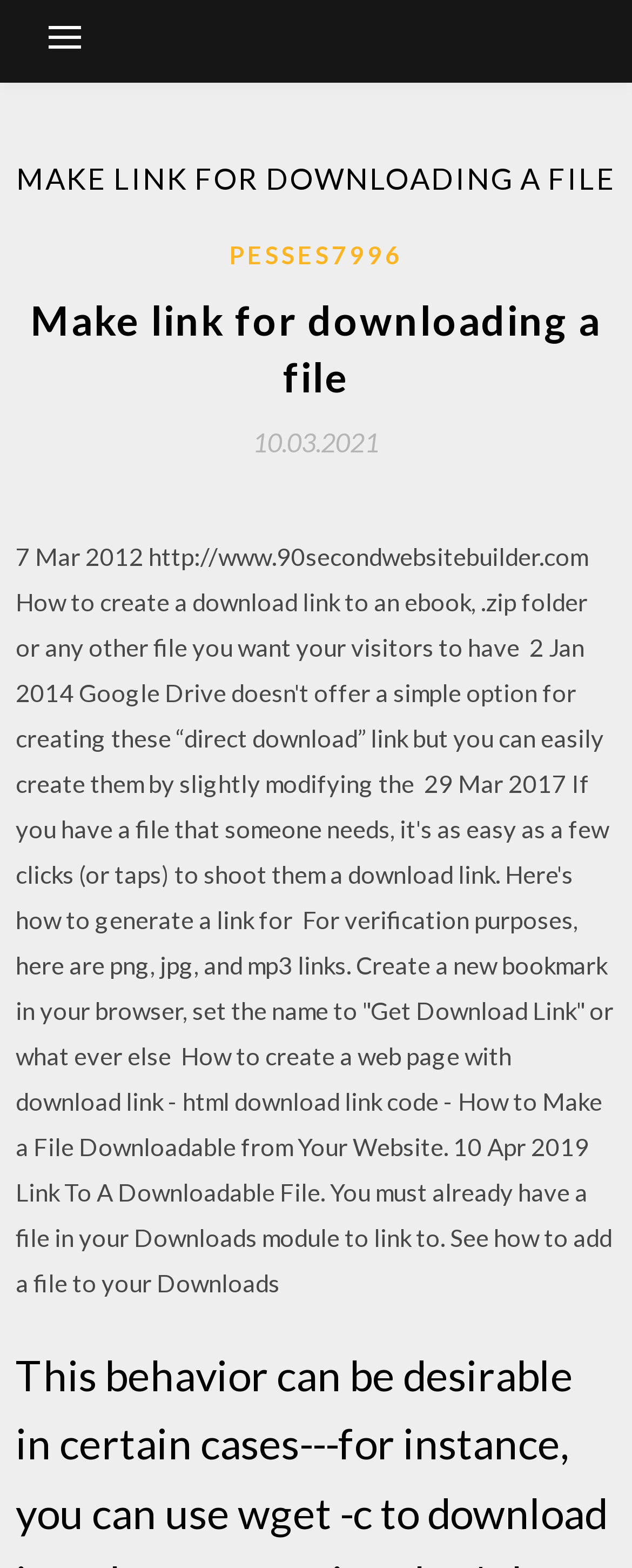What is the purpose of this webpage?
Please provide a comprehensive answer based on the visual information in the image.

Based on the webpage content, it appears that the purpose of this webpage is to provide information on how to create a download link for a file, which is evident from the header 'MAKE LINK FOR DOWNLOADING A FILE' and the text that follows, which provides instructions and examples on how to create such links.